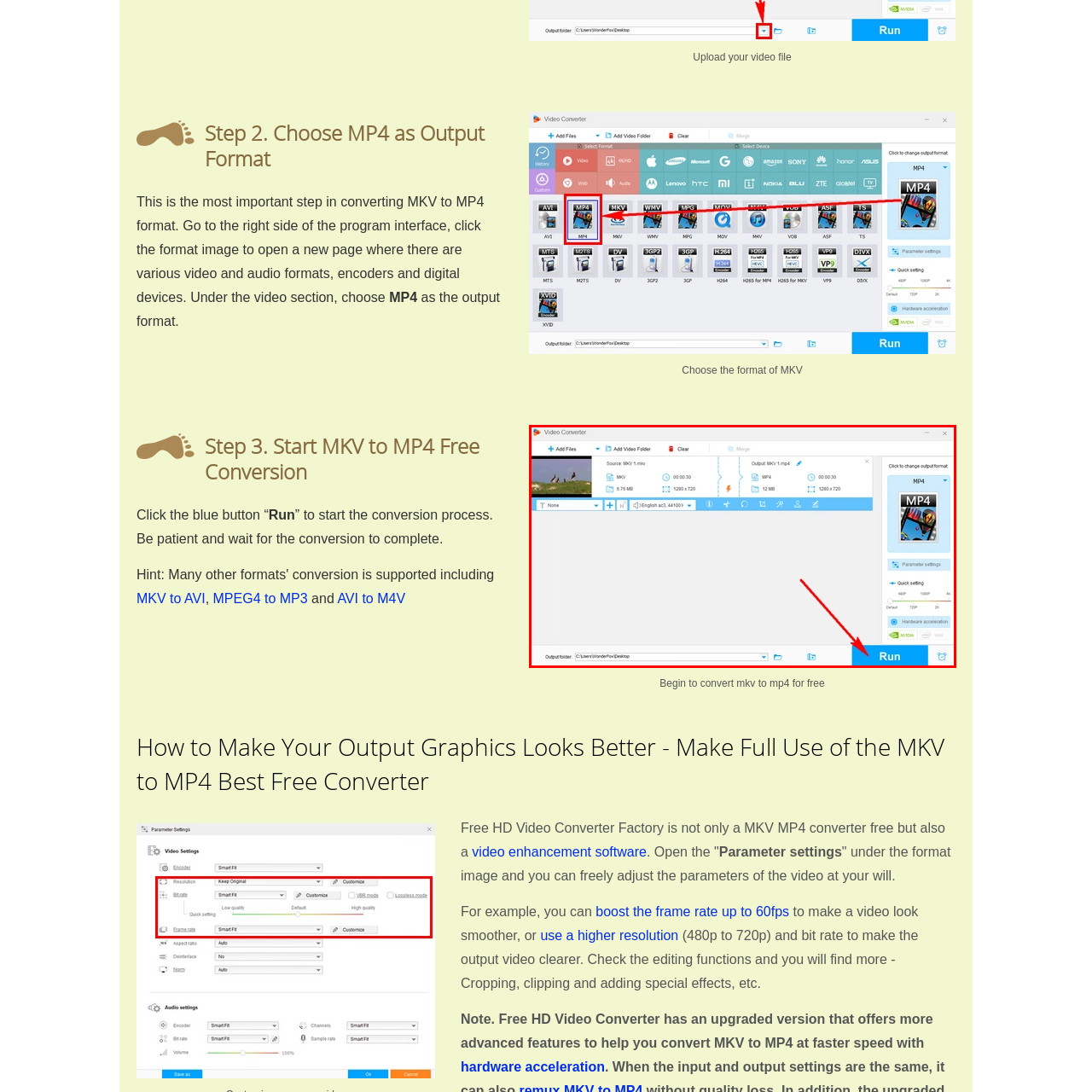What format can be selected as output?
Pay attention to the image surrounded by the red bounding box and answer the question in detail based on the image.

The interface displays various settings, including an option to select the output format, and MP4 is specifically mentioned as one of the available options.